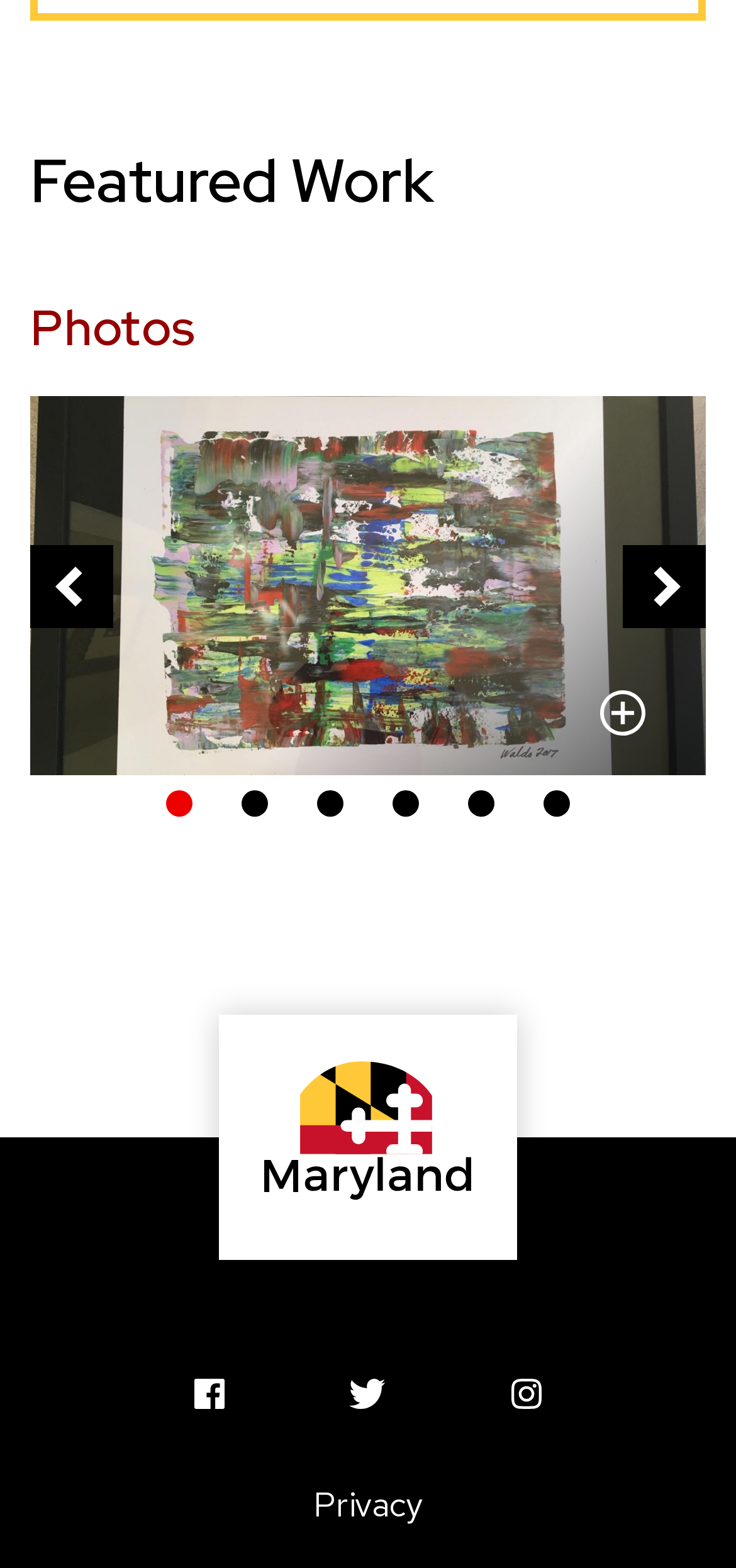Look at the image and answer the question in detail:
How many page dots are there?

There are 6 page dots, which are indicated by the list items 'Page dot 1', 'Page dot 2', 'Page dot 3', 'Page dot 4', 'Page dot 5', and 'Page dot 6' with bounding box coordinates [0.226, 0.505, 0.262, 0.521], [0.328, 0.505, 0.364, 0.521], [0.431, 0.505, 0.467, 0.521], [0.533, 0.505, 0.569, 0.521], [0.636, 0.505, 0.672, 0.521], and [0.738, 0.505, 0.774, 0.521] respectively.